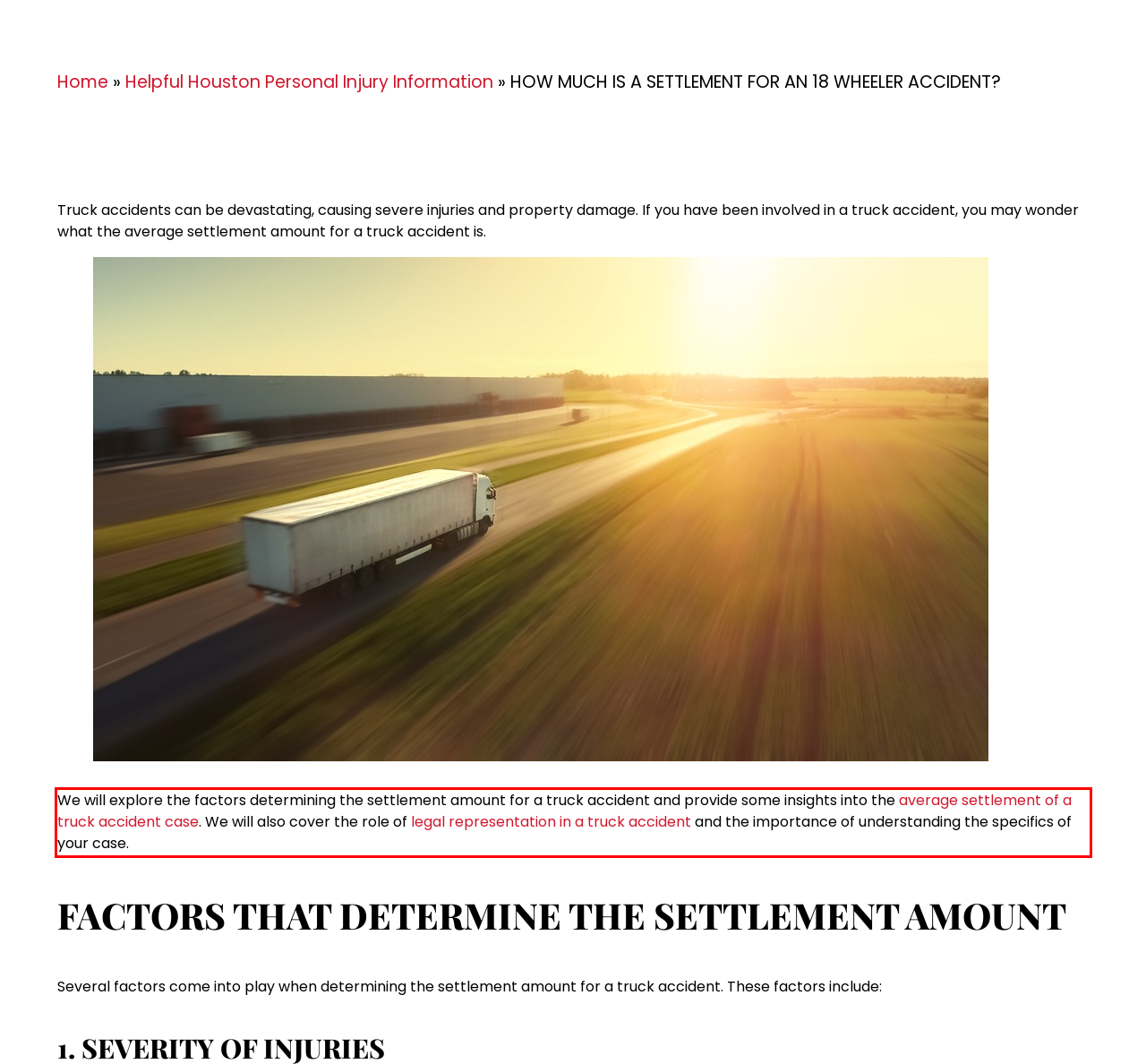Using OCR, extract the text content found within the red bounding box in the given webpage screenshot.

We will explore the factors determining the settlement amount for a truck accident and provide some insights into the average settlement of a truck accident case. We will also cover the role of legal representation in a truck accident and the importance of understanding the specifics of your case.